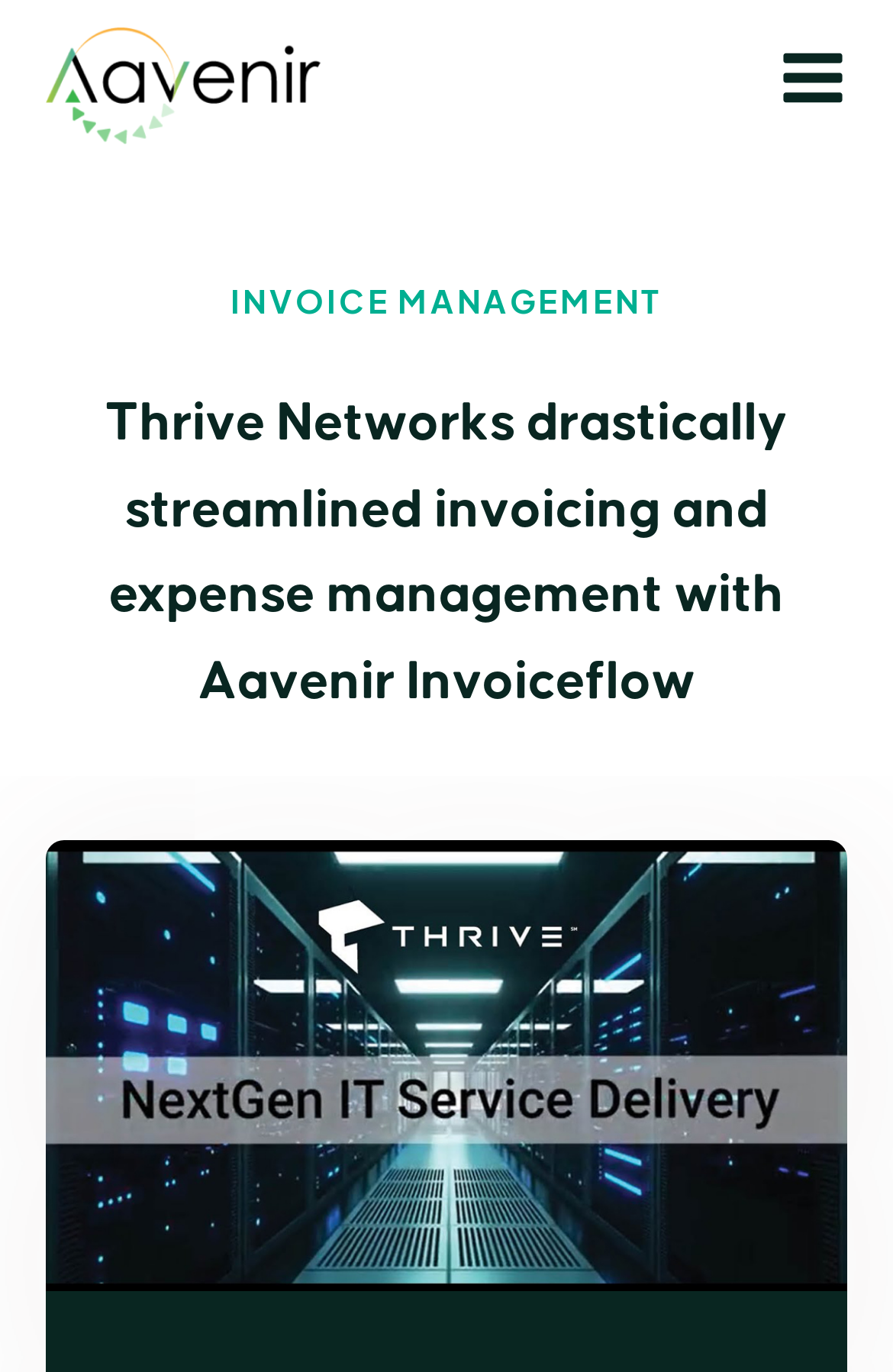Summarize the webpage comprehensively, mentioning all visible components.

The webpage is a customer success story about Thrive Networks, which has streamlined invoicing and expense management with Aavenir Invoiceflow. At the top, there is a link to the Aavenir homepage, accompanied by an SVG icon. Below this, there is a heading that summarizes the success story.

On the left side, there is a navigation menu with links to various sections, including Solutions, Integrations, Customers, About Us, and Resources. These links are arranged vertically, with the Solutions link being the topmost and the Resources link being the bottommost.

To the right of the navigation menu, there are several links related to invoice management, including Sourcing Management, RFX Creation & Publishing, Sourcing Workflow, Vendor Selection, and Strategic Sourcing Analytics. These links are arranged in a vertical column, with the Sourcing Management link being the topmost and the Strategic Sourcing Analytics link being the bottommost.

Below these links, there is a call-to-action link to "Learn More", accompanied by an arrow icon. Further down, there are links to Contract Management, AI Excellence, and Contract Repository.

On the right side of the page, there are links to About Aavenir, Why ServiceNow, News, Meet The Team, Partnerships, Careers, and Contact. These links are arranged in a vertical column, with the About Aavenir link being the topmost and the Contact link being the bottommost.

At the bottom of the page, there are links to Resources Center, Blogs, and Case Studies. Finally, there is a call-to-action link to "Book a demo" on the bottom left side of the page.